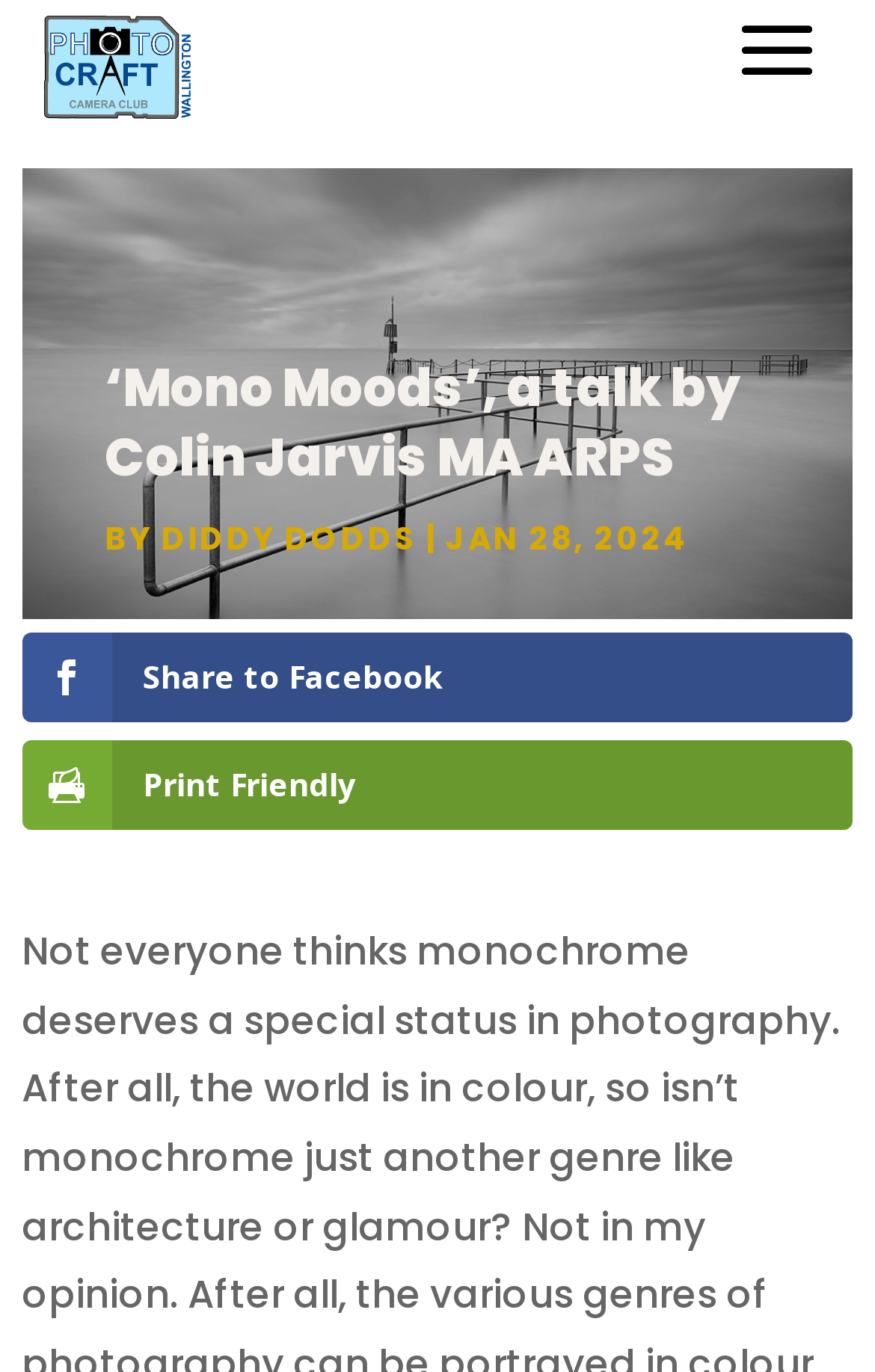Extract the bounding box coordinates for the described element: "Toggle Navigation". The coordinates should be represented as four float numbers between 0 and 1: [left, top, right, bottom].

None